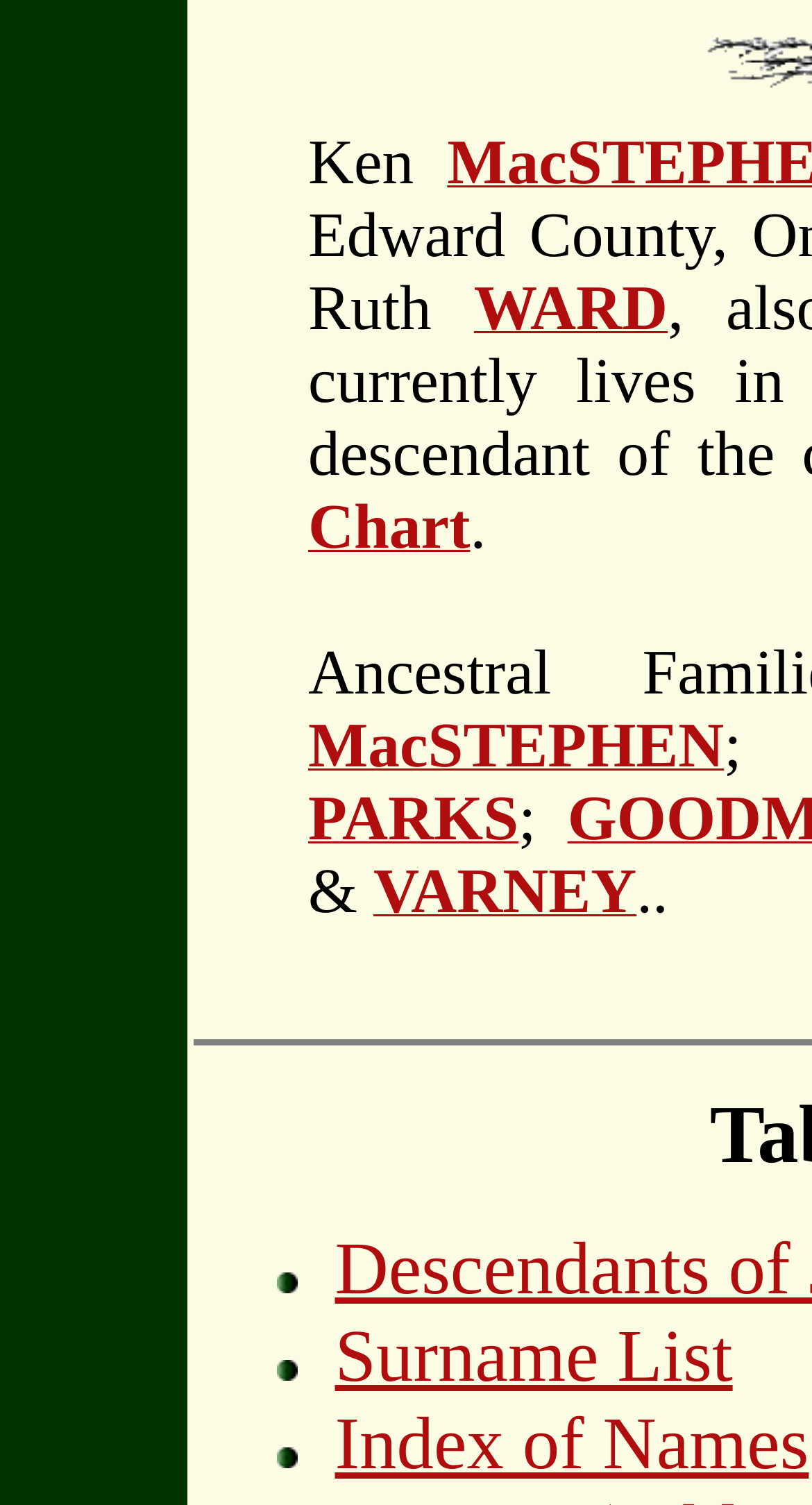From the element description: "PARKS", extract the bounding box coordinates of the UI element. The coordinates should be expressed as four float numbers between 0 and 1, in the order [left, top, right, bottom].

[0.379, 0.539, 0.639, 0.563]